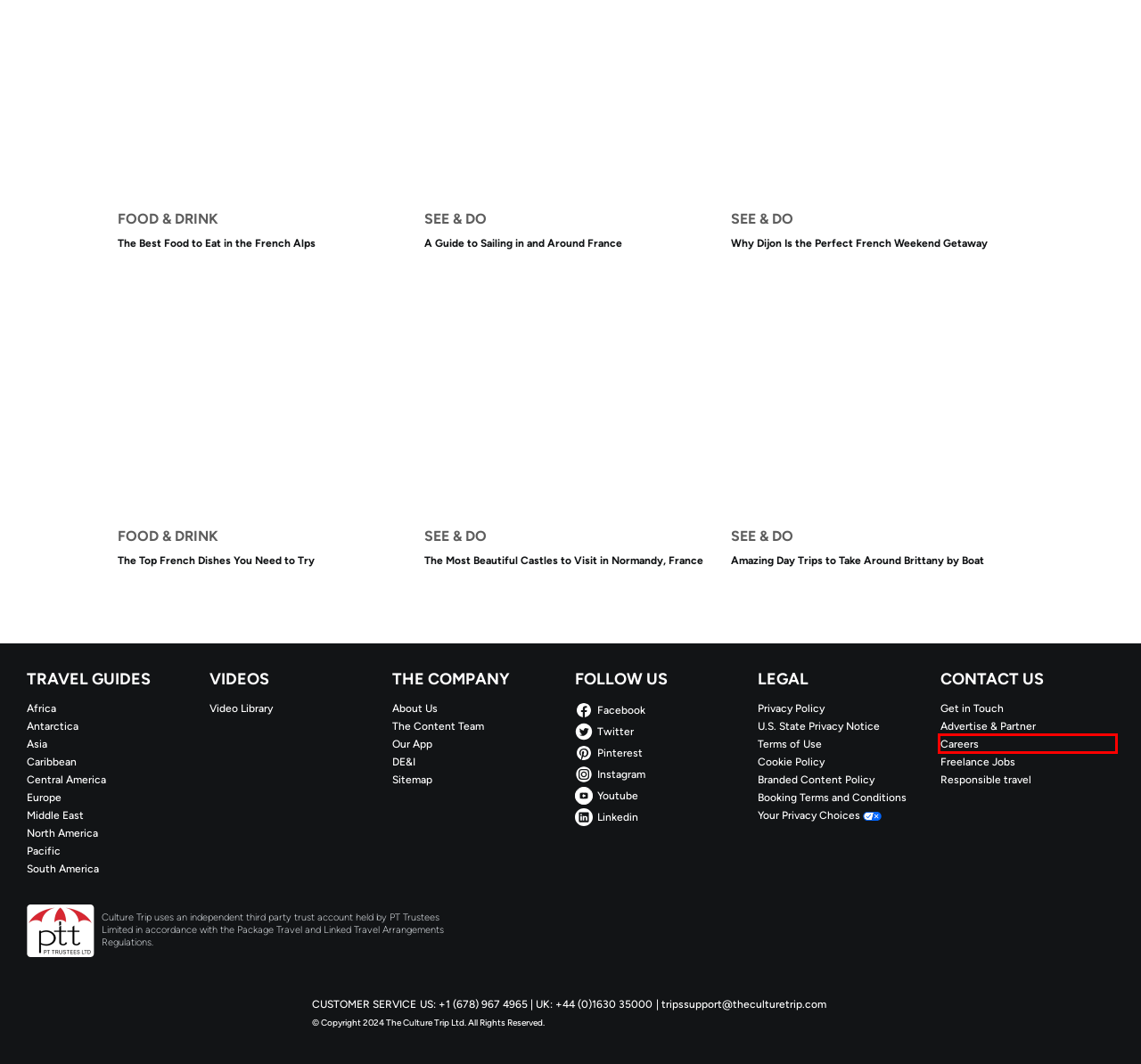Given a screenshot of a webpage with a red bounding box around a UI element, please identify the most appropriate webpage description that matches the new webpage after you click on the element. Here are the candidates:
A. The Site | SJMC | Located near Villers-Bretonneux in Northern France
B. Same Adventures Now Under A New Name - Culture Trips!
C. On Top Of The World In The French Pyrenees' Cirque De Gavarnie
D. Jobs at Culture Trip | Culture Trip Careers
E. Our App
F. Site officiel de la mairie du Puy-en-Velay
G. How World War I Turned France Into A Nation Of Wine Lovers
H. We No Longer Support Sailing Trips!

D